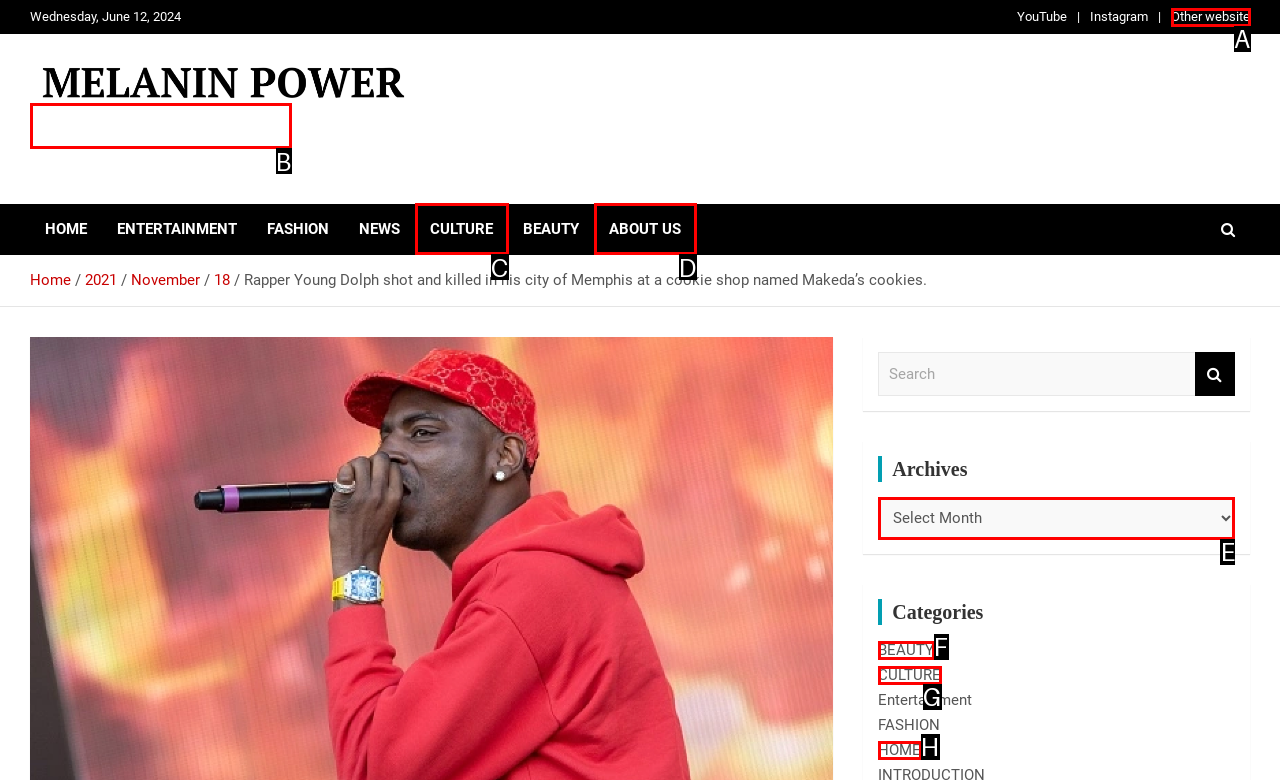Identify the letter corresponding to the UI element that matches this description: Fund the sequel
Answer using only the letter from the provided options.

None